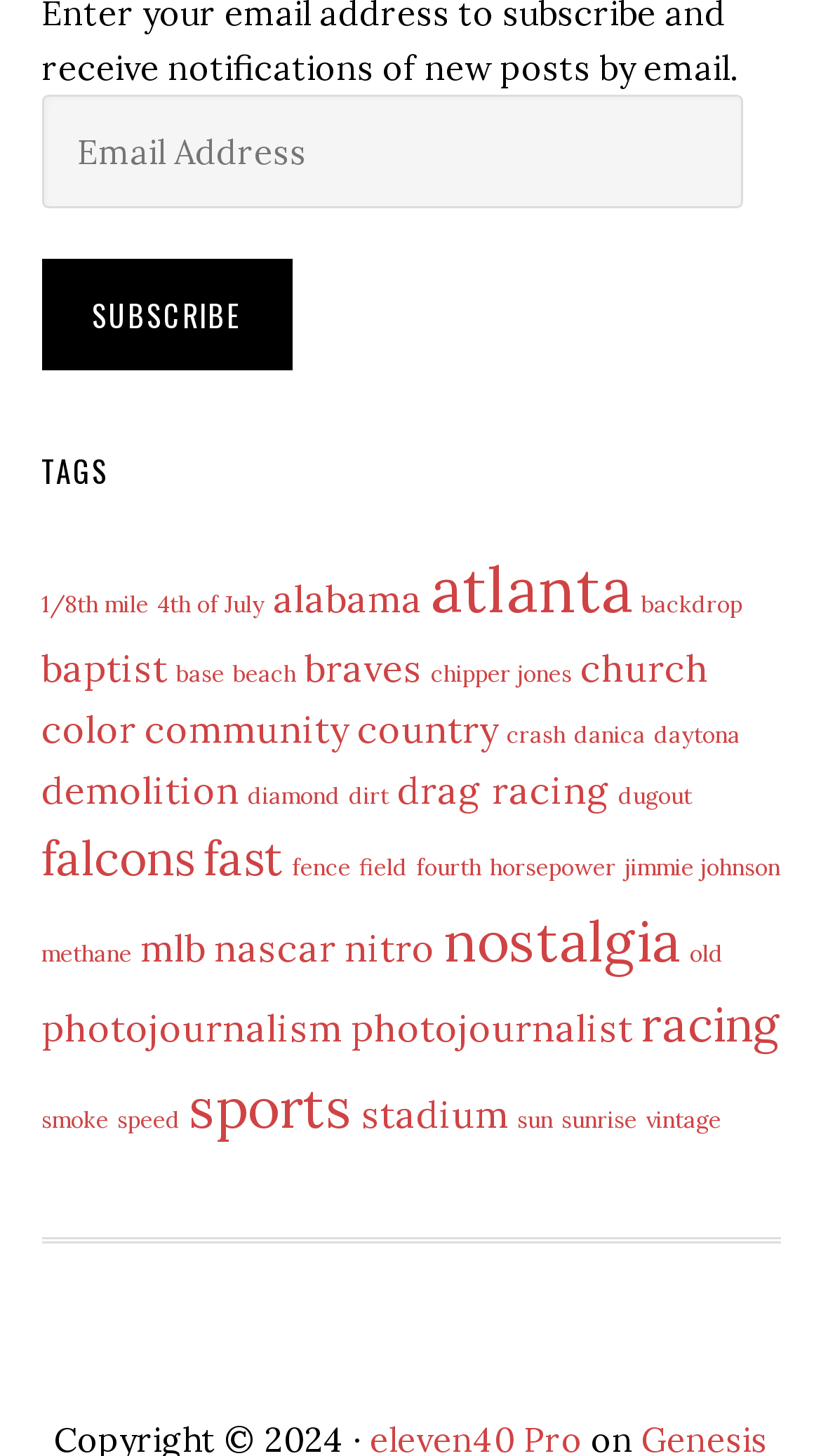What is the position of the 'SUBSCRIBE' button?
Answer with a single word or short phrase according to what you see in the image.

Below Email Address